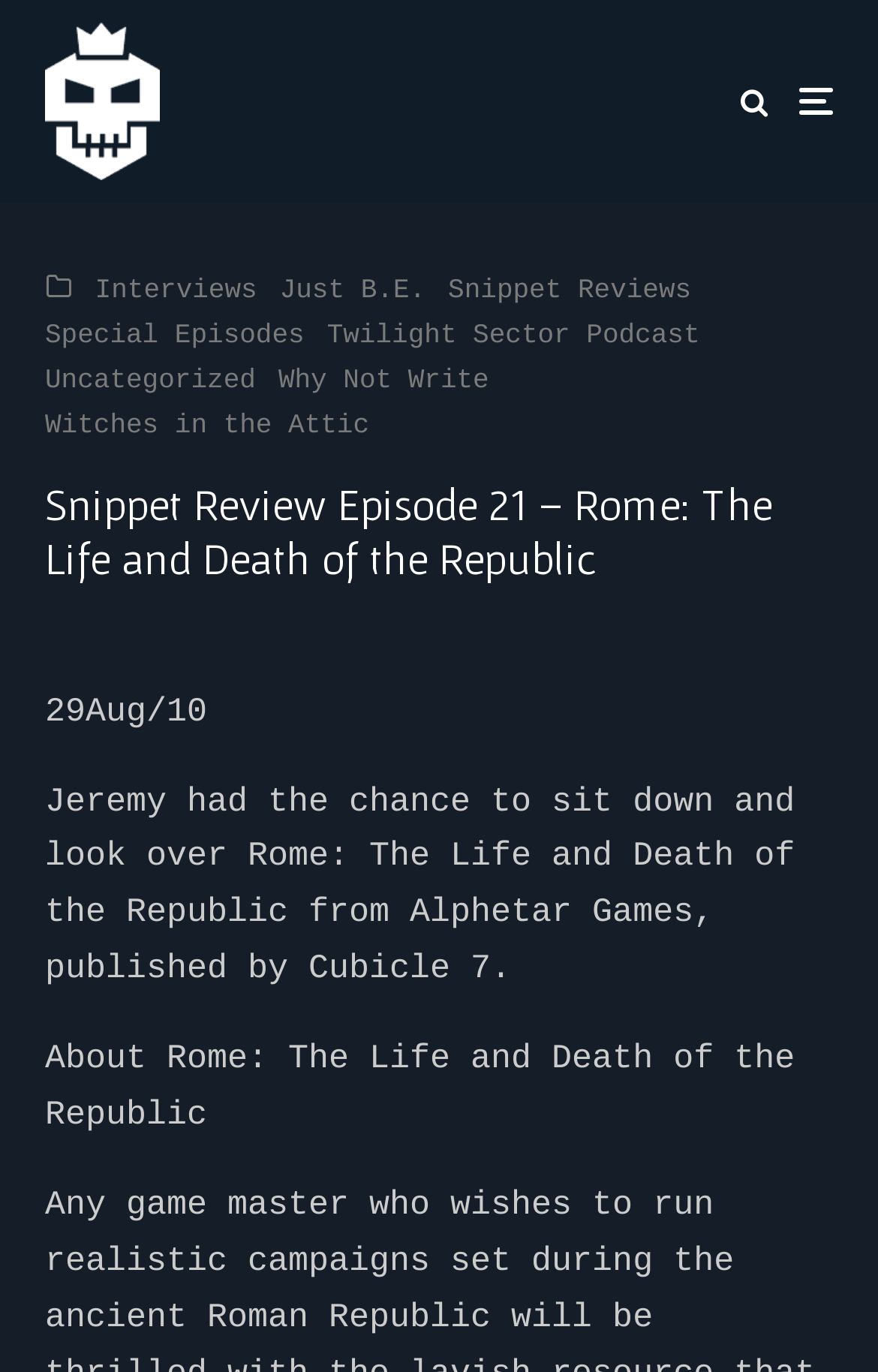Please pinpoint the bounding box coordinates for the region I should click to adhere to this instruction: "Click on the previous page button".

[0.051, 0.016, 0.182, 0.131]